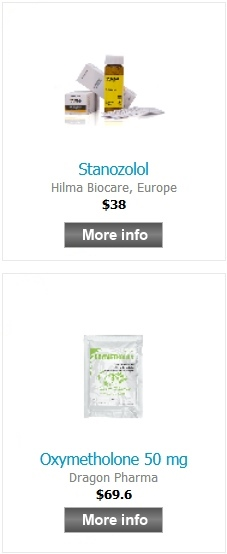Who is the manufacturer of Oxymetholone?
Answer the question with a detailed explanation, including all necessary information.

According to the caption, Oxymetholone is offered by Dragon Pharma, which is the manufacturer of this anabolic steroid.